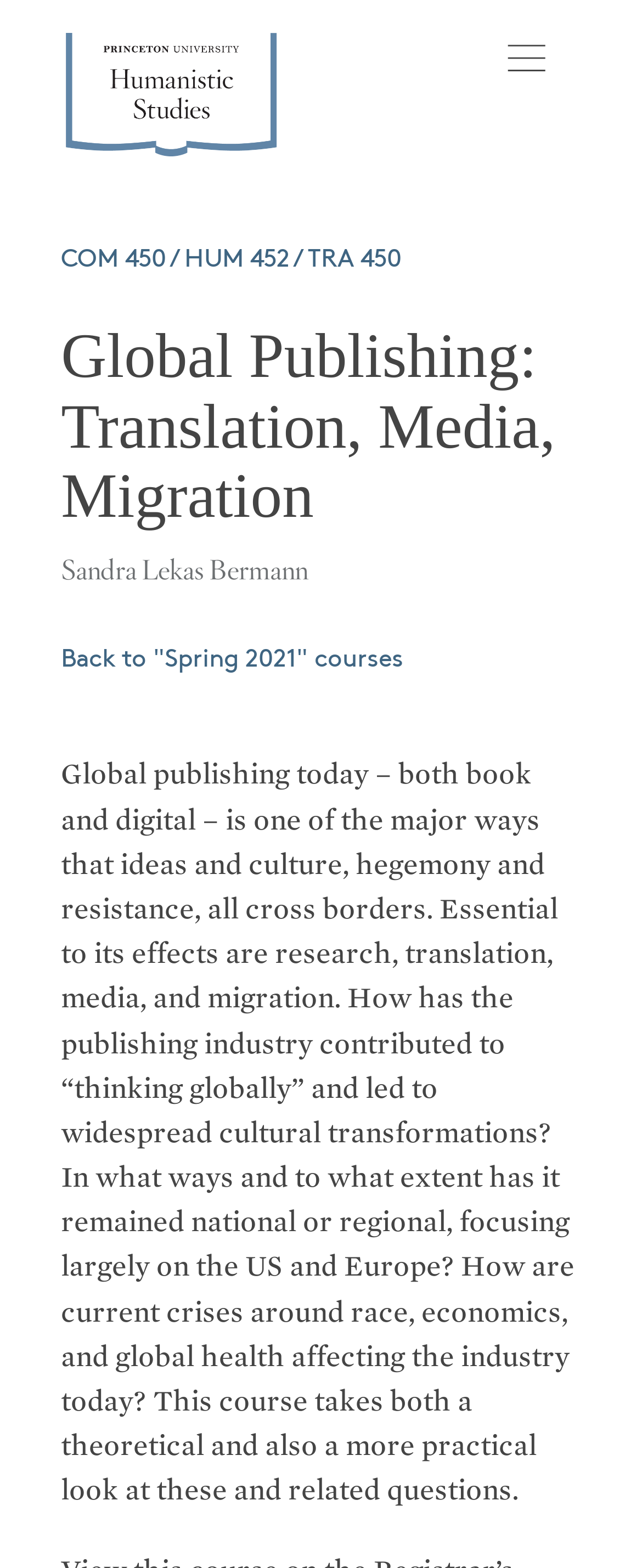Please answer the following question using a single word or phrase: 
What is the link at the top-right corner of the page?

Menu